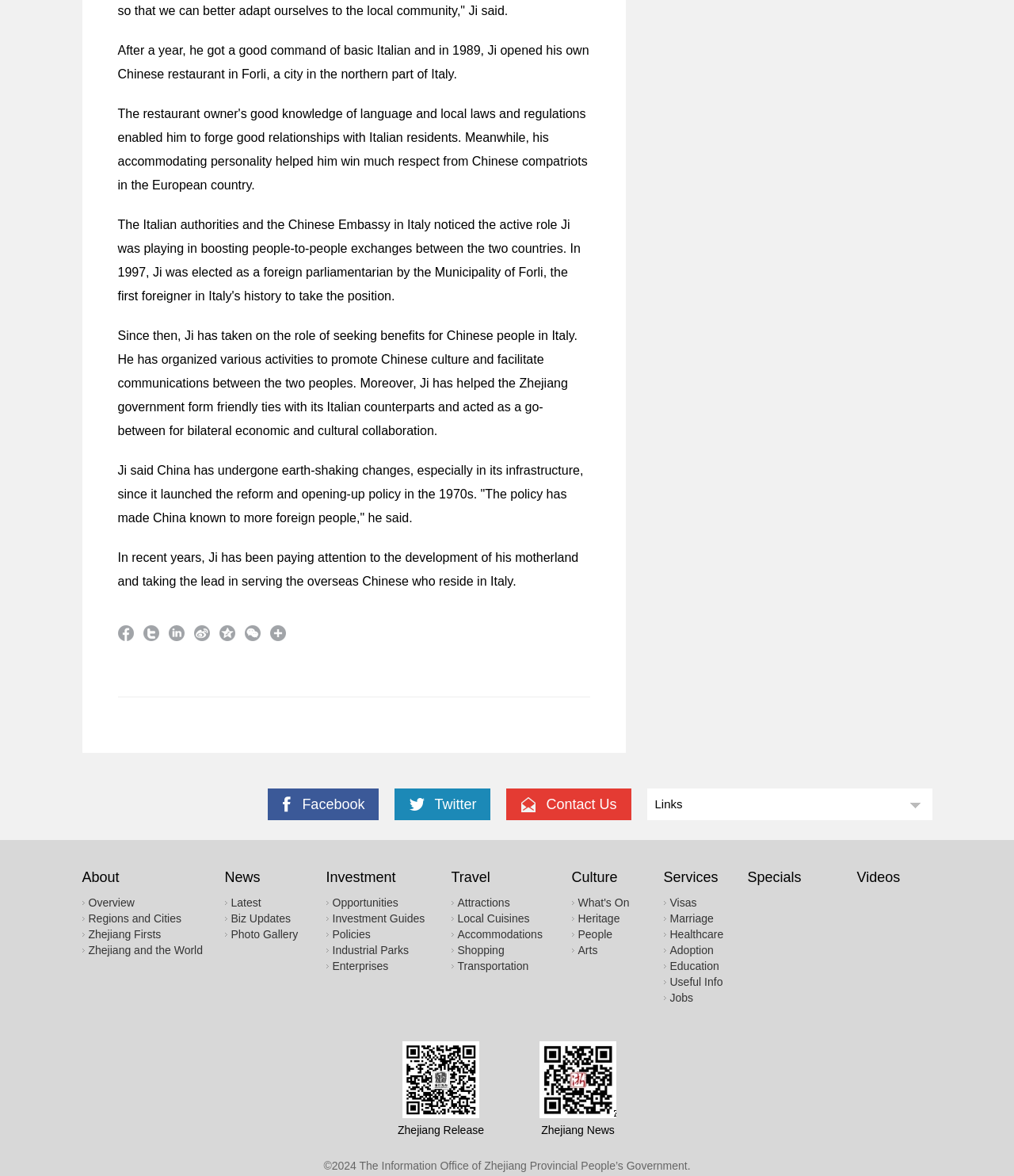Please specify the bounding box coordinates for the clickable region that will help you carry out the instruction: "Click on Facebook".

[0.116, 0.532, 0.132, 0.545]